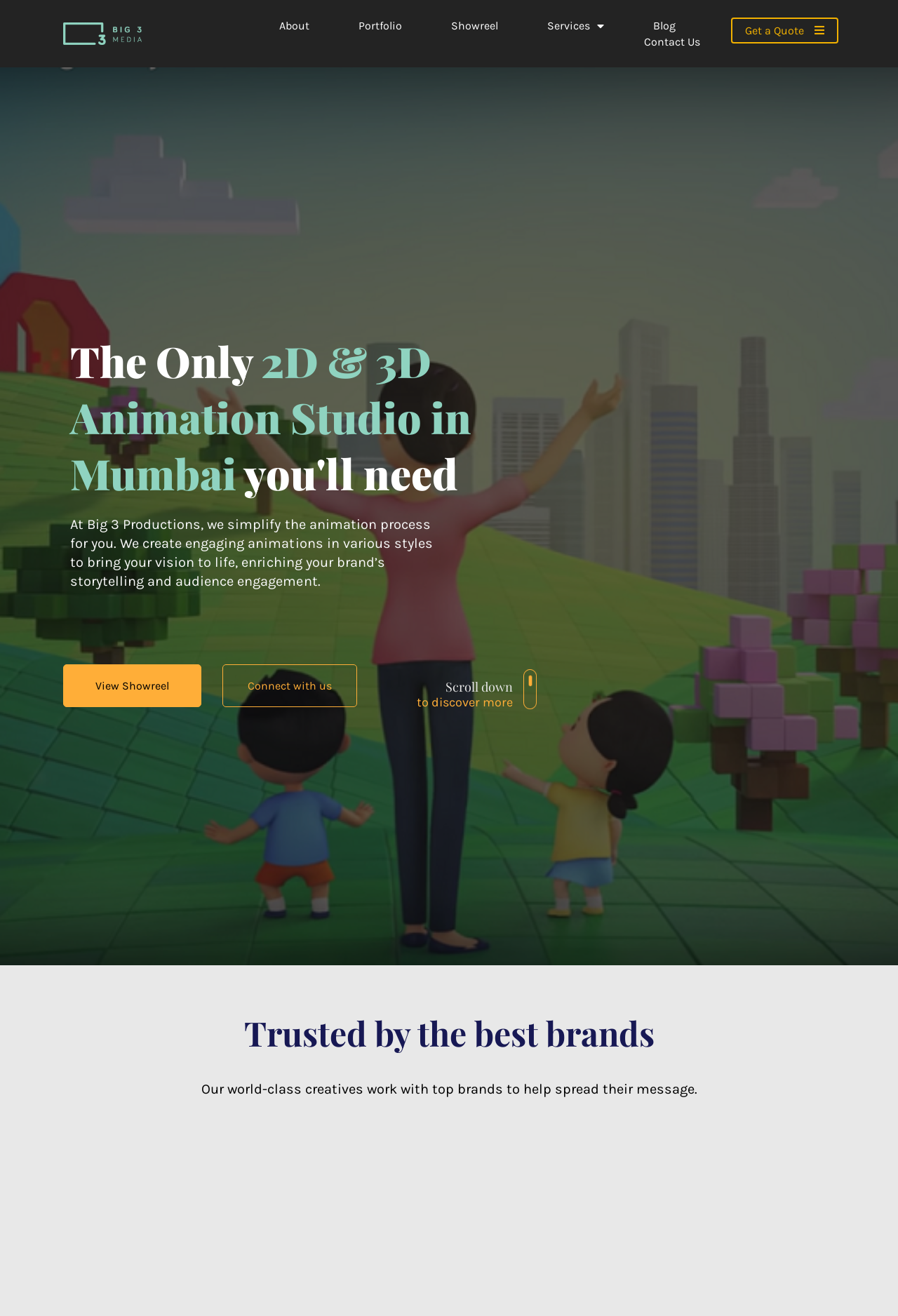Generate a comprehensive caption for the webpage you are viewing.

The webpage is about Big 3 Productions, a top 2D & 3D animation studio in Mumbai. At the top, there are several links to different sections of the website, including "About", "Portfolio", "Showreel", "Services", "Blog", and "Contact Us". These links are positioned horizontally, with "About" on the left and "Contact Us" on the right.

Below the links, there is a prominent heading that reads "The Only 2D & 3D Animation Studio in Mumbai you'll need". This heading is centered and takes up a significant portion of the screen. 

Underneath the heading, there is a paragraph of text that describes the studio's animation process and its goal of enriching brand storytelling and audience engagement. To the right of this text, there is a figure, likely an image, with a link embedded in it.

There are two buttons, "View Showreel" and "Connect with us", positioned side by side below the paragraph of text. These buttons are centered and take up a moderate amount of screen space.

Further down, there is a heading that reads "Scroll down" with a link embedded in it, accompanied by the text "to discover more". This section is centered and serves as a call-to-action to encourage users to explore the rest of the webpage.

At the bottom of the page, there is a heading that reads "Trusted by the best brands", followed by a paragraph of text that describes the studio's work with top brands. This section takes up the full width of the screen and is positioned near the bottom of the page.